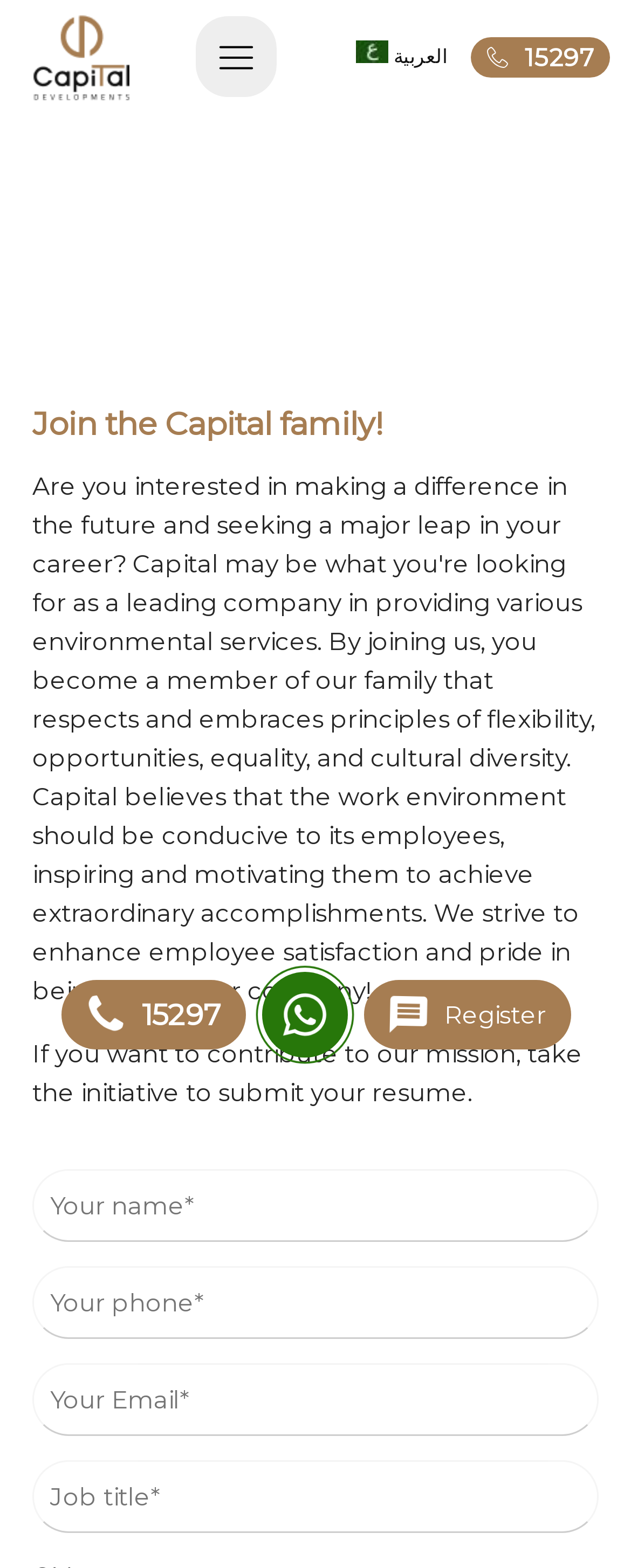What is the language option on the top-right of the webpage?
Using the visual information from the image, give a one-word or short-phrase answer.

العربية